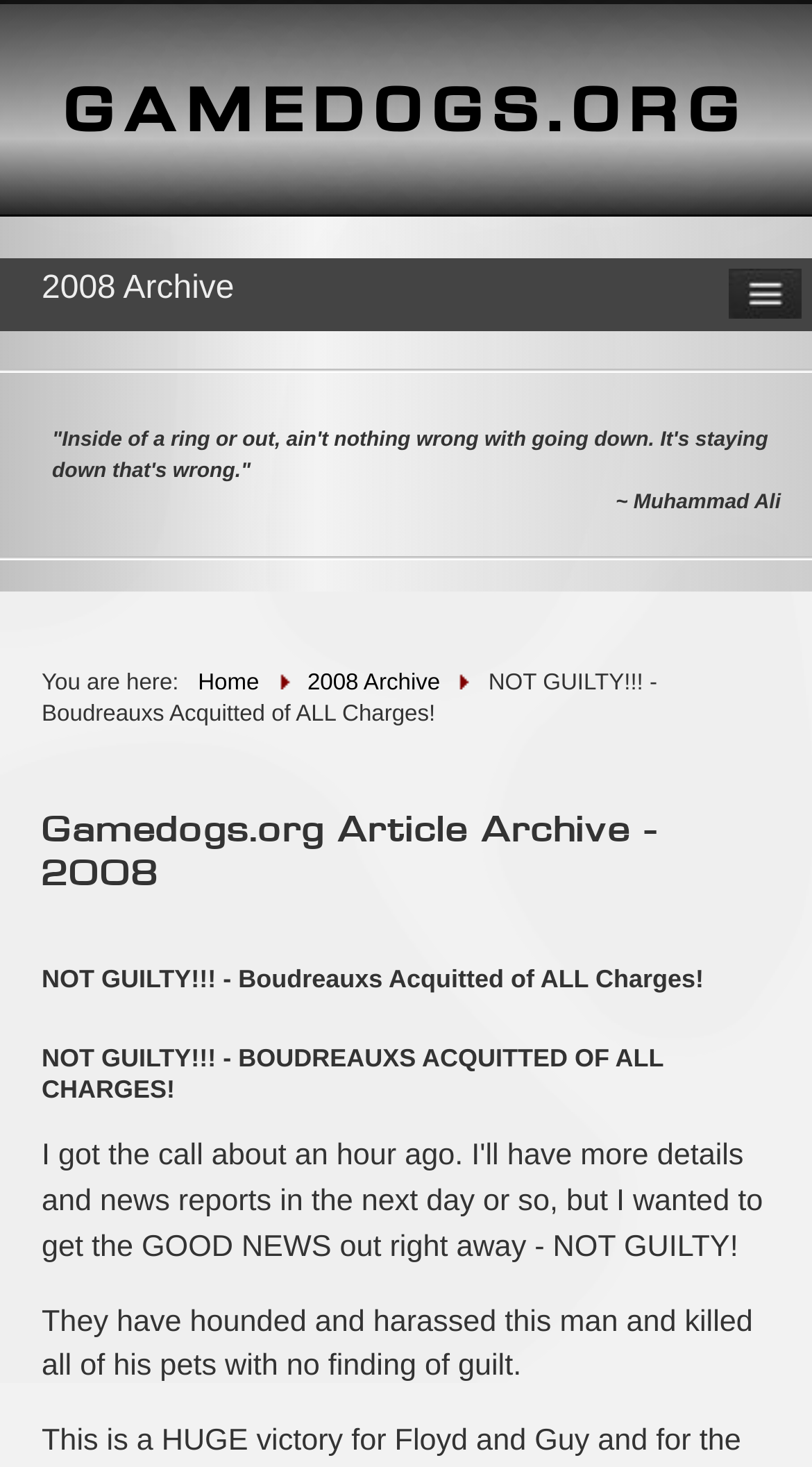Analyze the image and deliver a detailed answer to the question: How many links are in the breadcrumb navigation?

The breadcrumb navigation is located in the middle of the webpage, and it contains two links: 'Home' and '2008 Archive'.